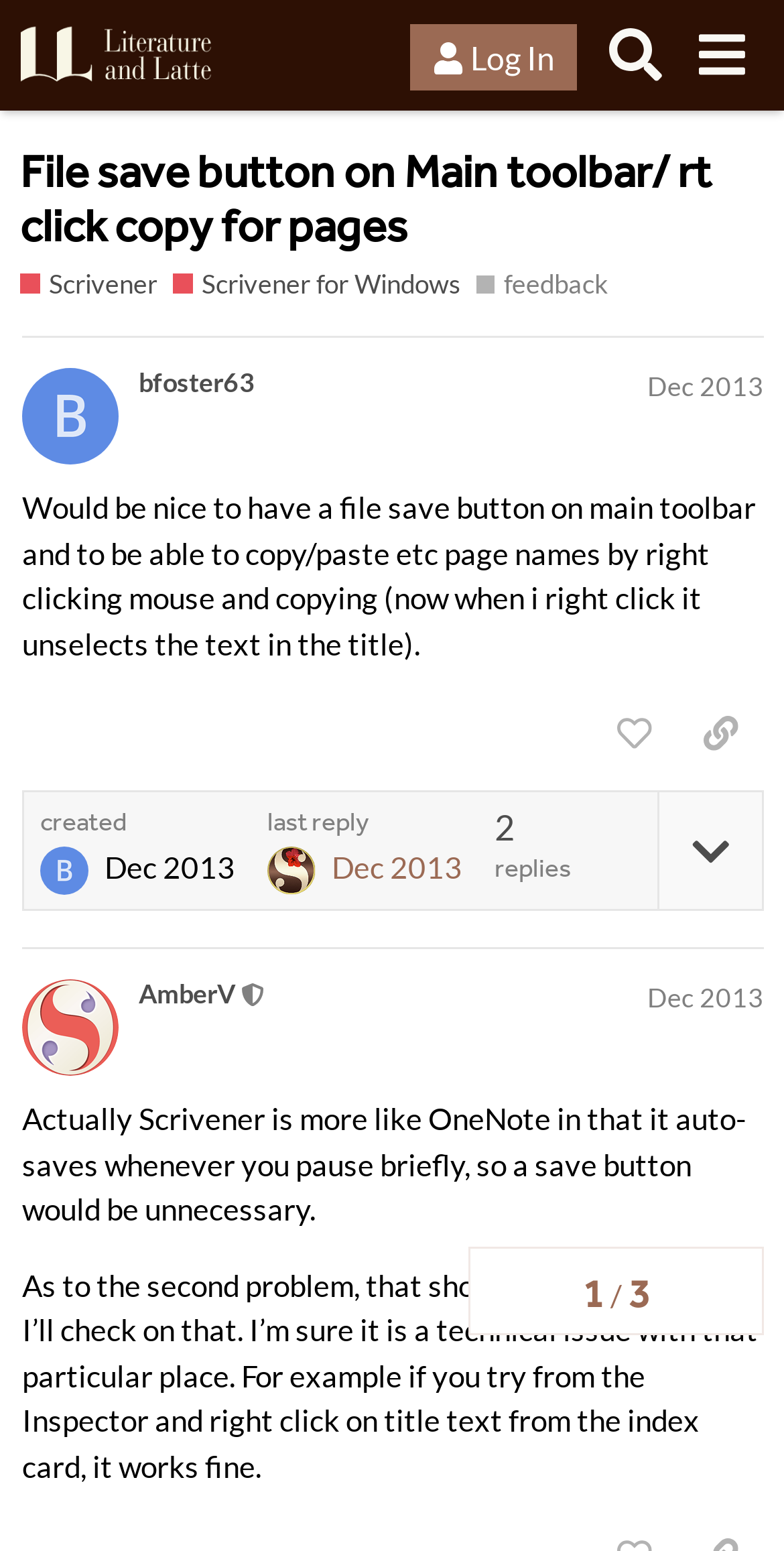What is the date of the last reply?
Examine the screenshot and reply with a single word or phrase.

Dec 6, 2013